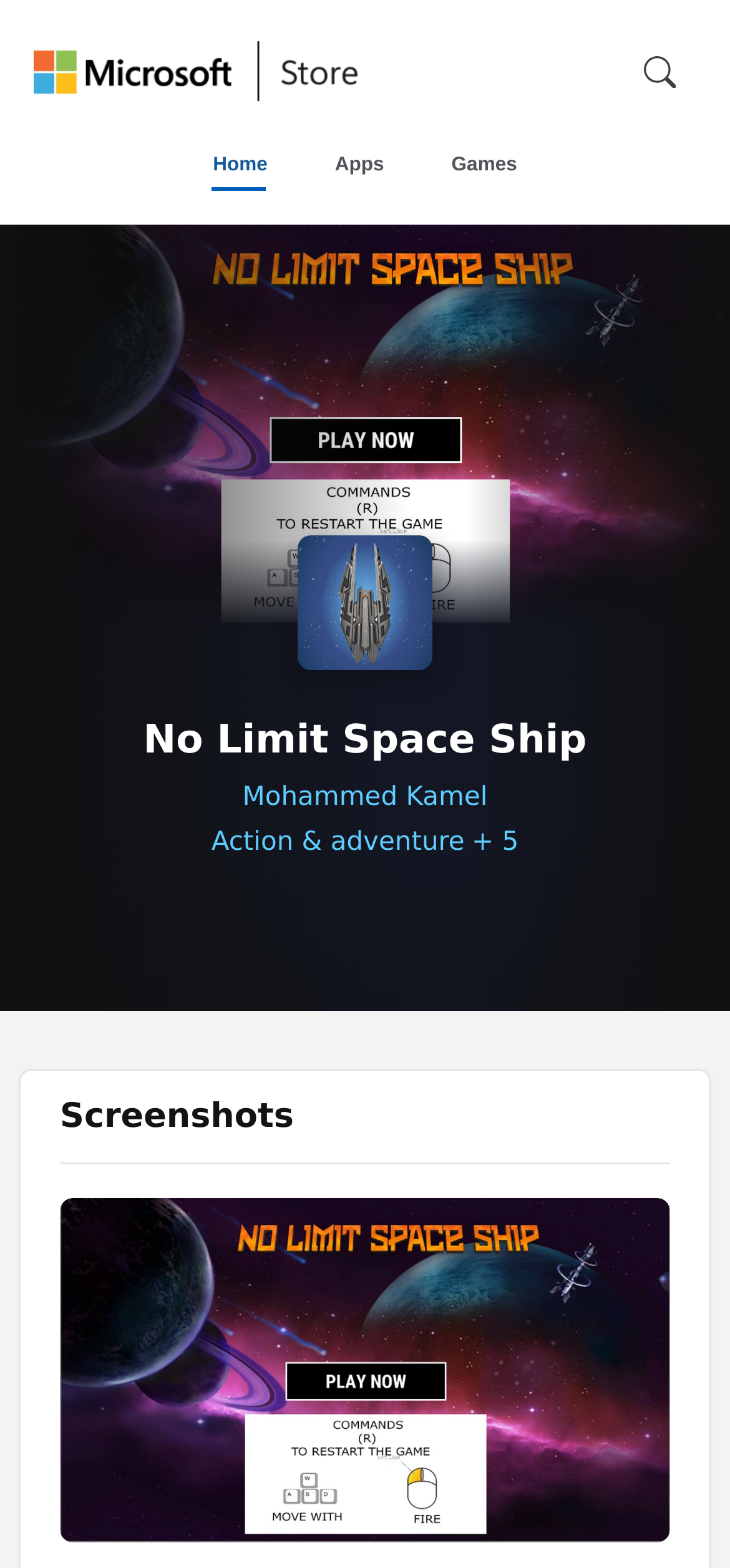Detail the features and information presented on the webpage.

This webpage is about a spaceship game called "No Limit Space Ship" on the Microsoft Apps platform. At the top left corner, there is a "Skip to main content" button, followed by a link to the Universal Microsoft website with an accompanying image. Next to it is a link to the Microsoft Store home, also with an image. On the top right corner, there is a mobile search bar with a button.

Below the top navigation, there is a horizontal menu with links to "Home", "Apps", and "Games". The main content area is dominated by a large heading that reads "No Limit Space Ship". Below the heading, there is a link to the game developer, Mohammed Kamel, and a link to the game's genre, "Action & adventure". There is also a button to rate the game with a "+ 5" label.

On the left side of the main content area, there is a product image of the game. Below the product image, there is a heading that reads "Screenshots", followed by a group of screenshot images. The first screenshot is currently displayed, with a button to navigate to the next screenshot, indicating that there are three screenshots in total.